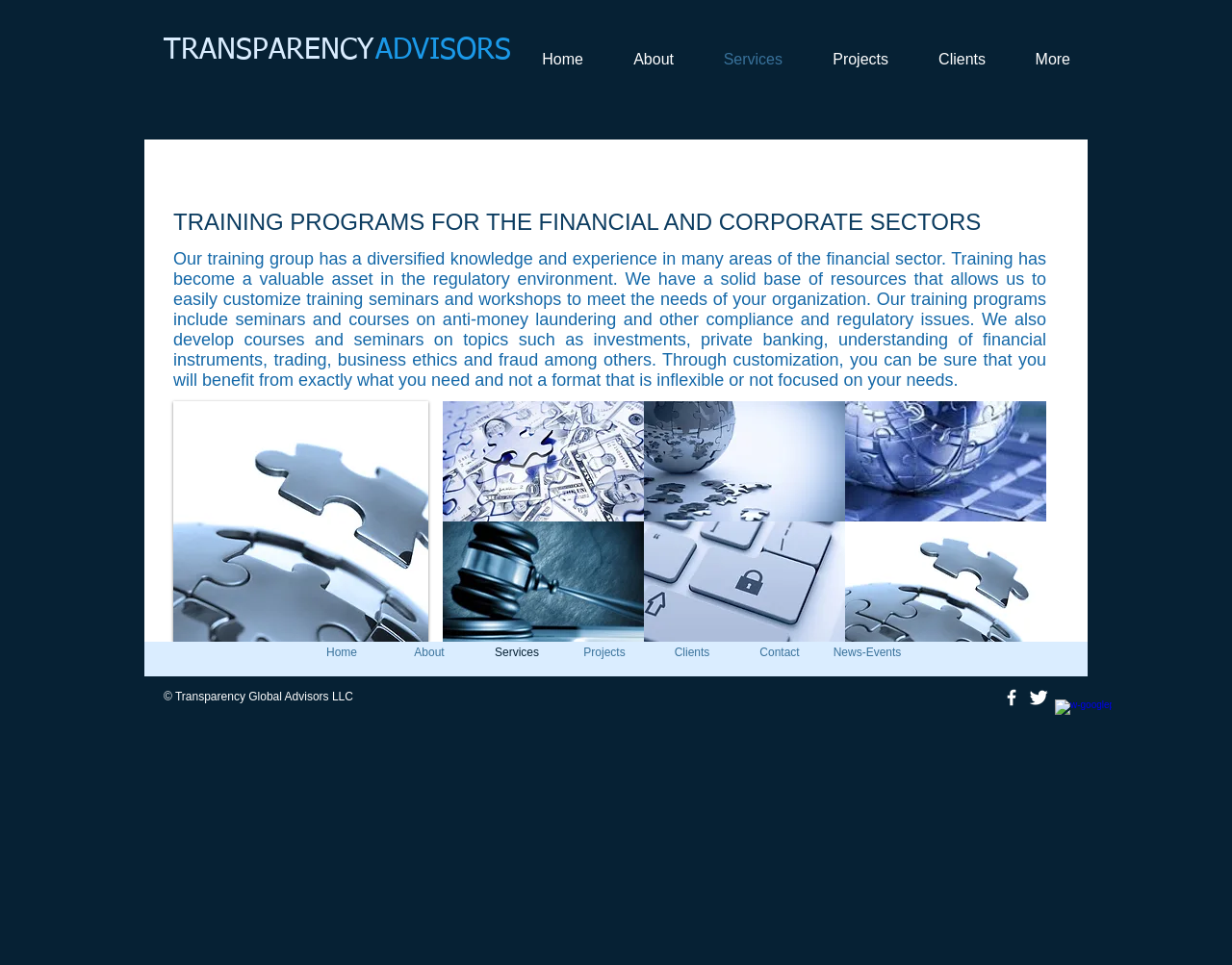Please locate the bounding box coordinates of the element's region that needs to be clicked to follow the instruction: "View the 'AML-Regulatory Compliance' training program". The bounding box coordinates should be provided as four float numbers between 0 and 1, i.e., [left, top, right, bottom].

[0.359, 0.416, 0.523, 0.54]